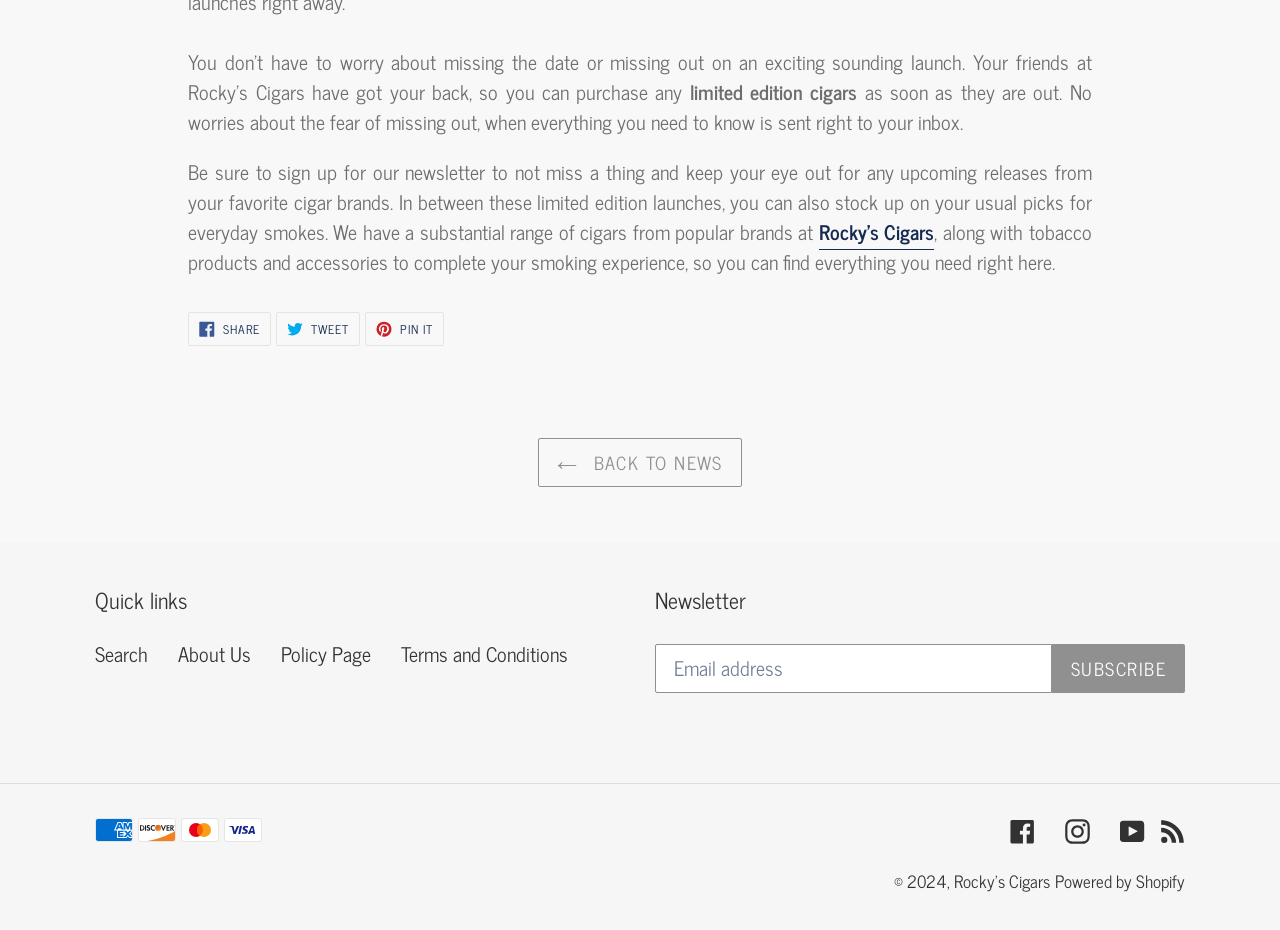Find the bounding box coordinates of the clickable area required to complete the following action: "Visit Rocky's Cigars website".

[0.64, 0.231, 0.73, 0.269]